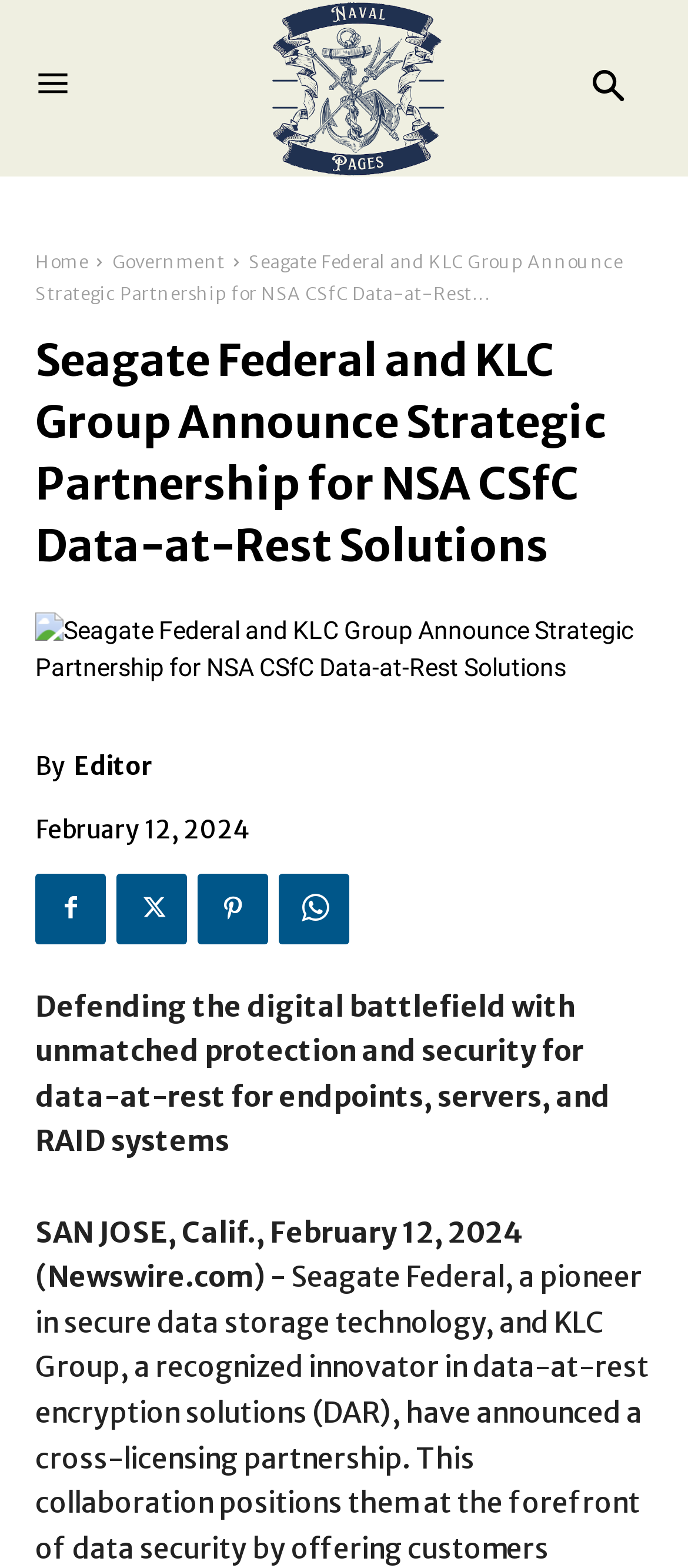Refer to the screenshot and give an in-depth answer to this question: What is the topic of the article?

I determined the answer by reading the heading element with the text 'Seagate Federal and KLC Group Announce Strategic Partnership for NSA CSfC Data-at-Rest Solutions', which suggests that it is the topic of the article.